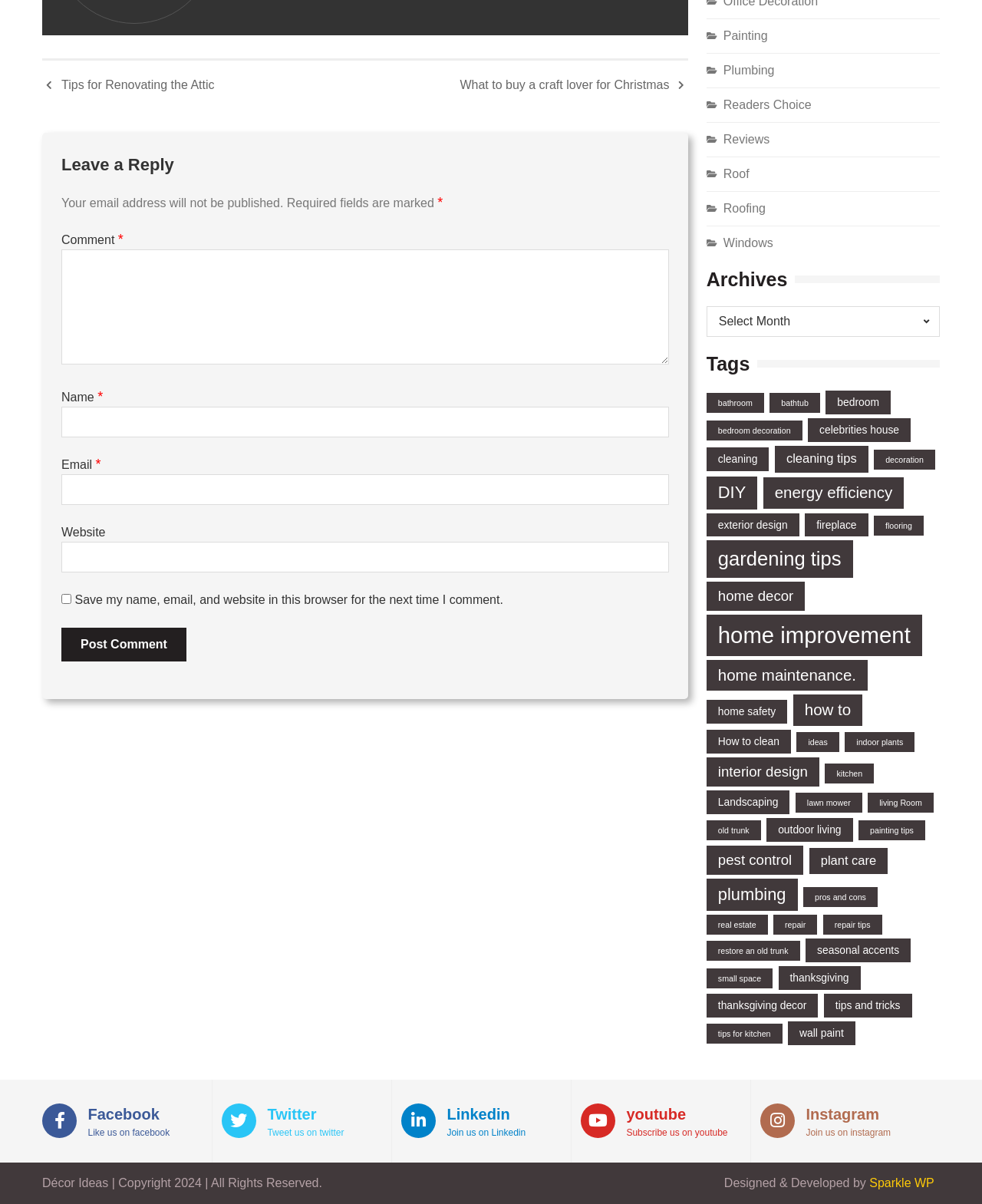Locate the bounding box coordinates of the region to be clicked to comply with the following instruction: "Follow on Facebook". The coordinates must be four float numbers between 0 and 1, in the form [left, top, right, bottom].

[0.043, 0.925, 0.204, 0.935]